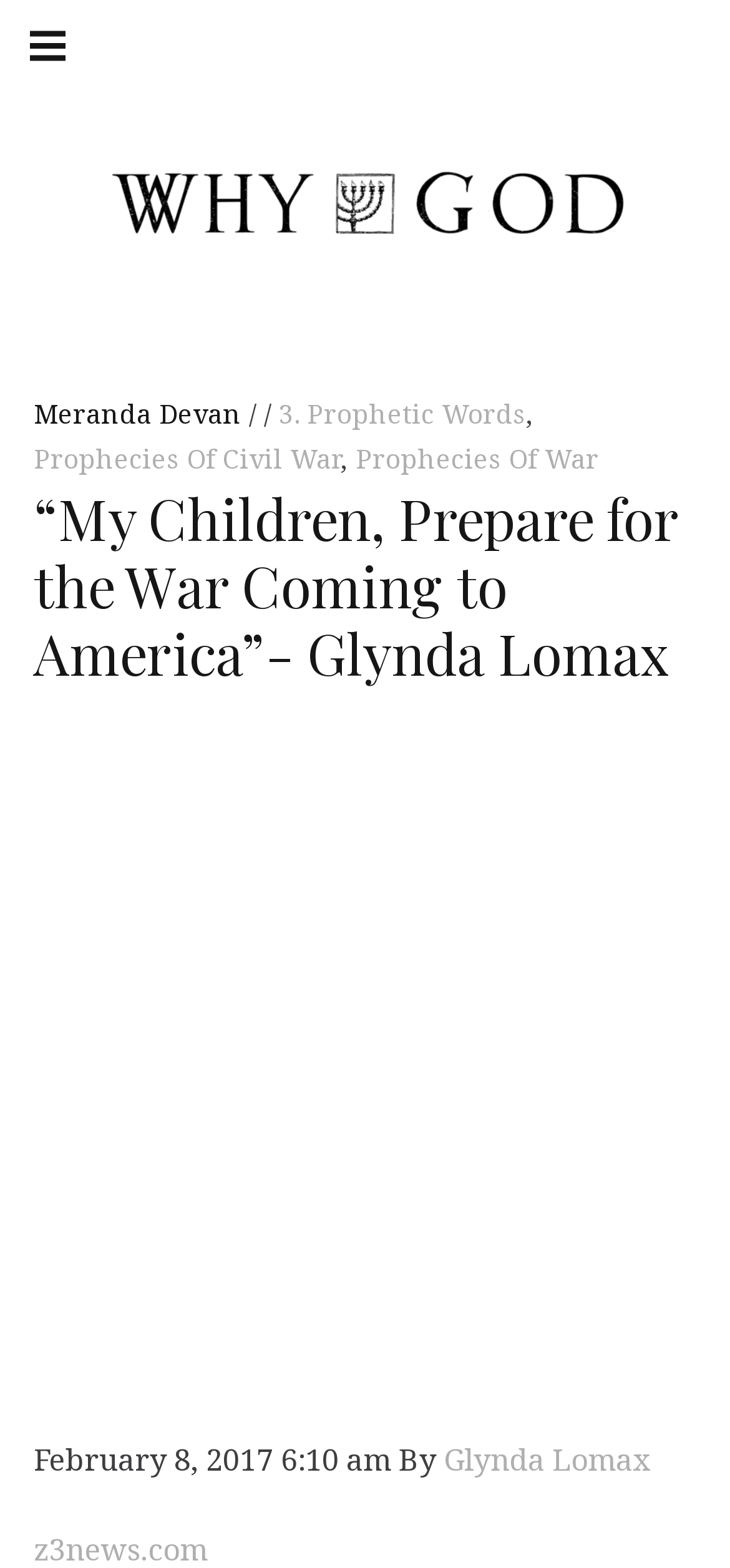Carefully examine the image and provide an in-depth answer to the question: What is the name of the author?

I found the answer by looking at the link 'Glynda Lomax' which is located at the bottom of the webpage, next to the text 'By'.